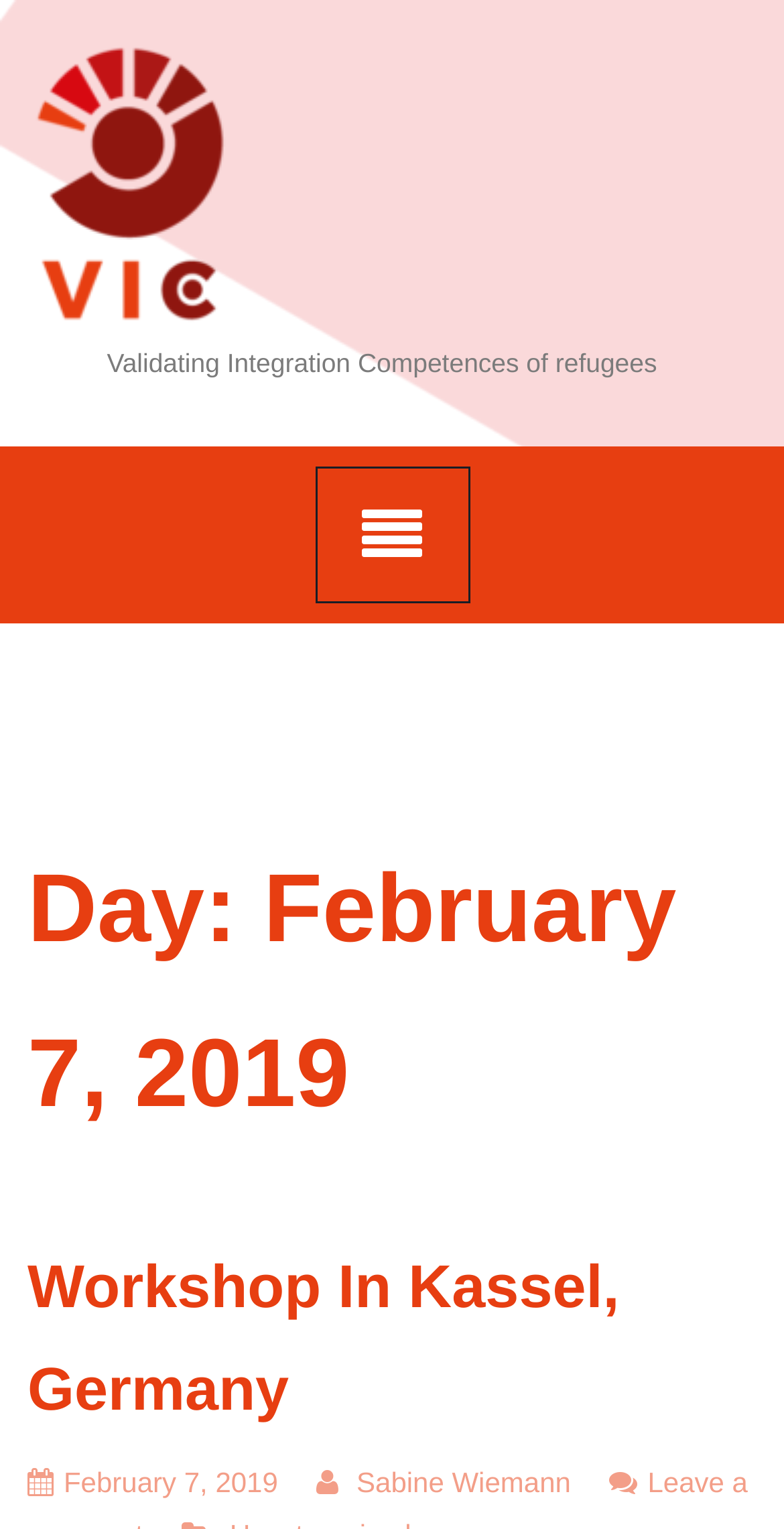What is the name of the event?
Refer to the image and respond with a one-word or short-phrase answer.

Workshop In Kassel, Germany